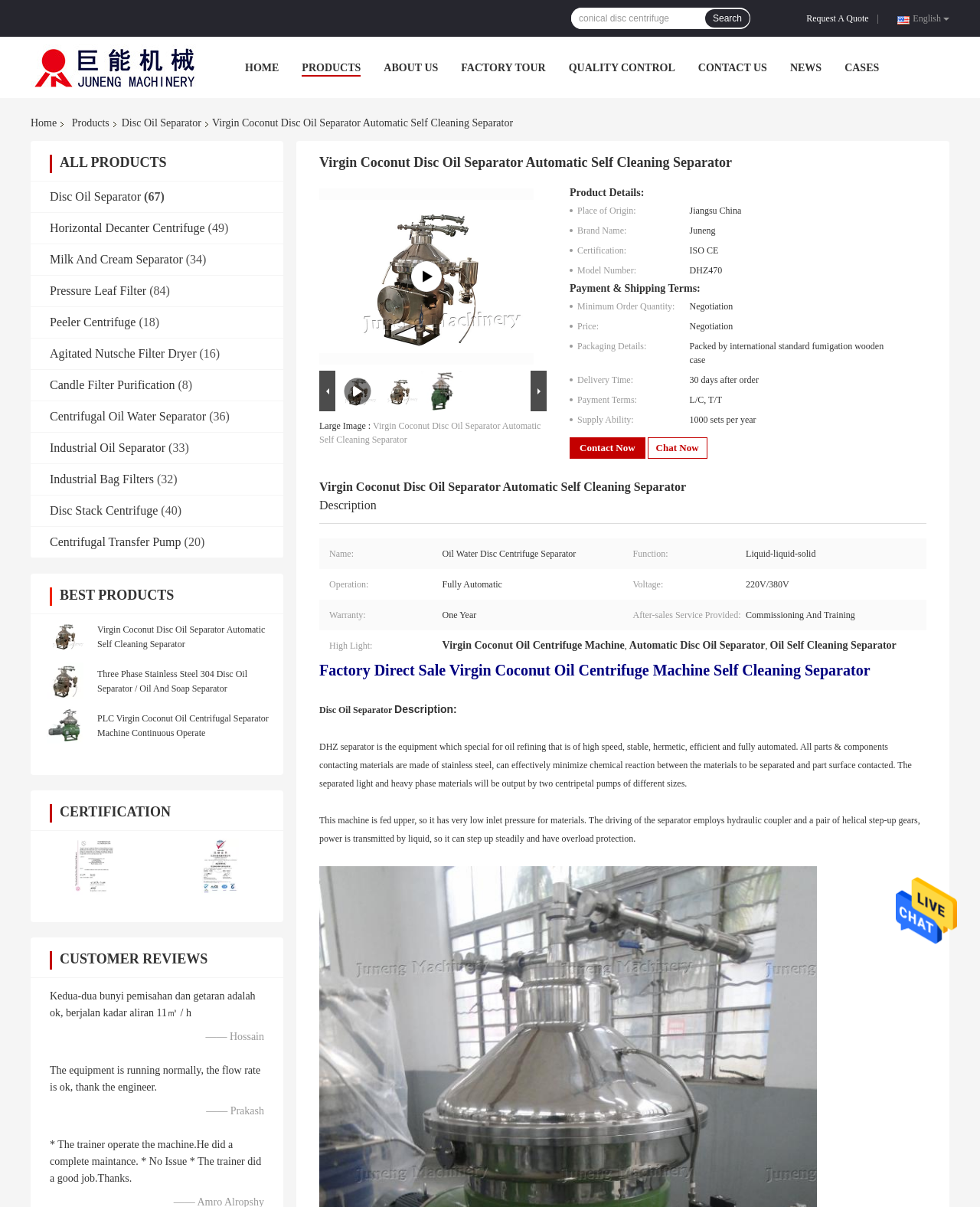What is the purpose of the 'Request A Quote' button?
Answer the question with just one word or phrase using the image.

To request a quote